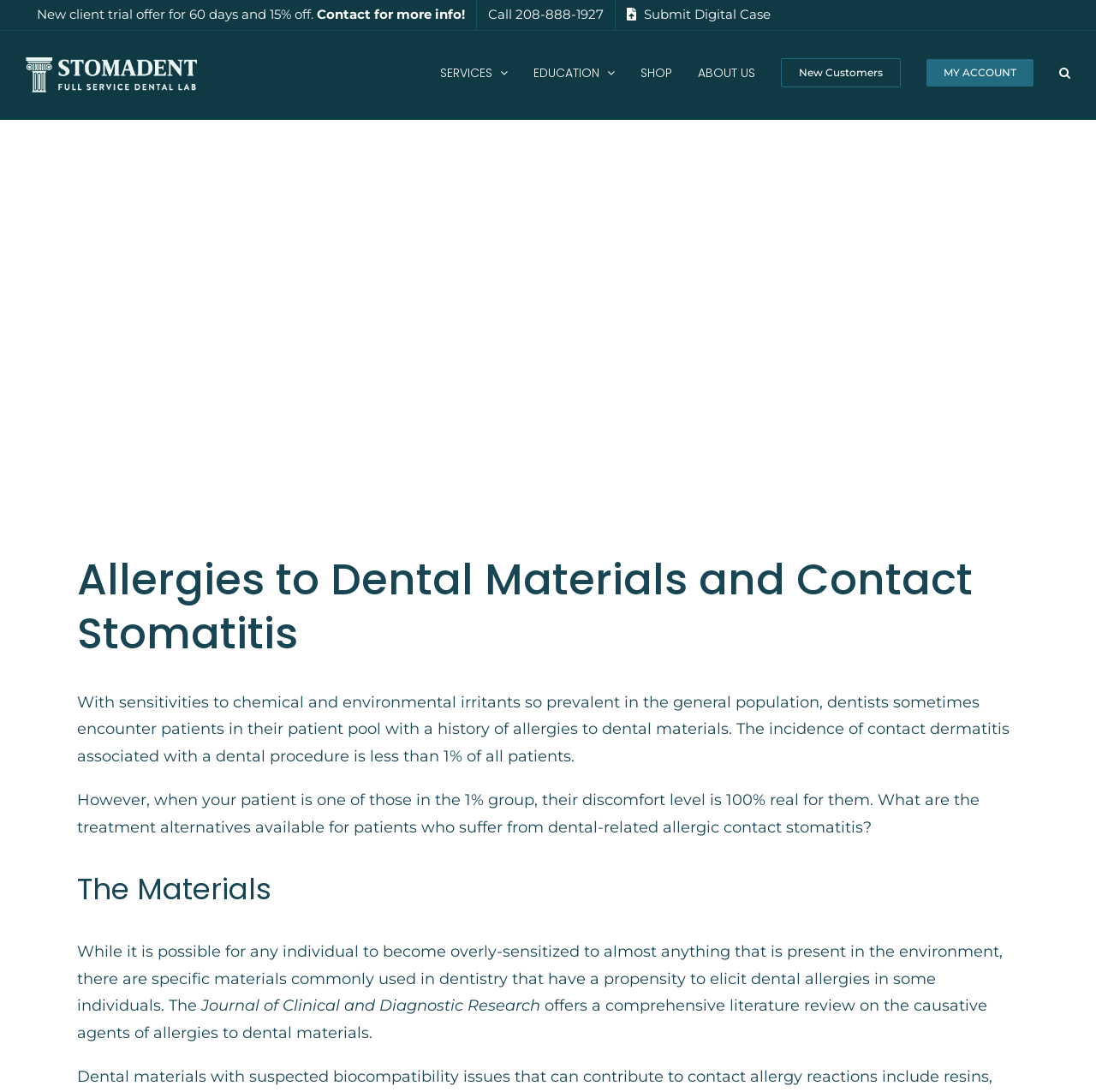What is the dentist showing to the patient in the image?
Give a single word or phrase answer based on the content of the image.

An opened dental mould